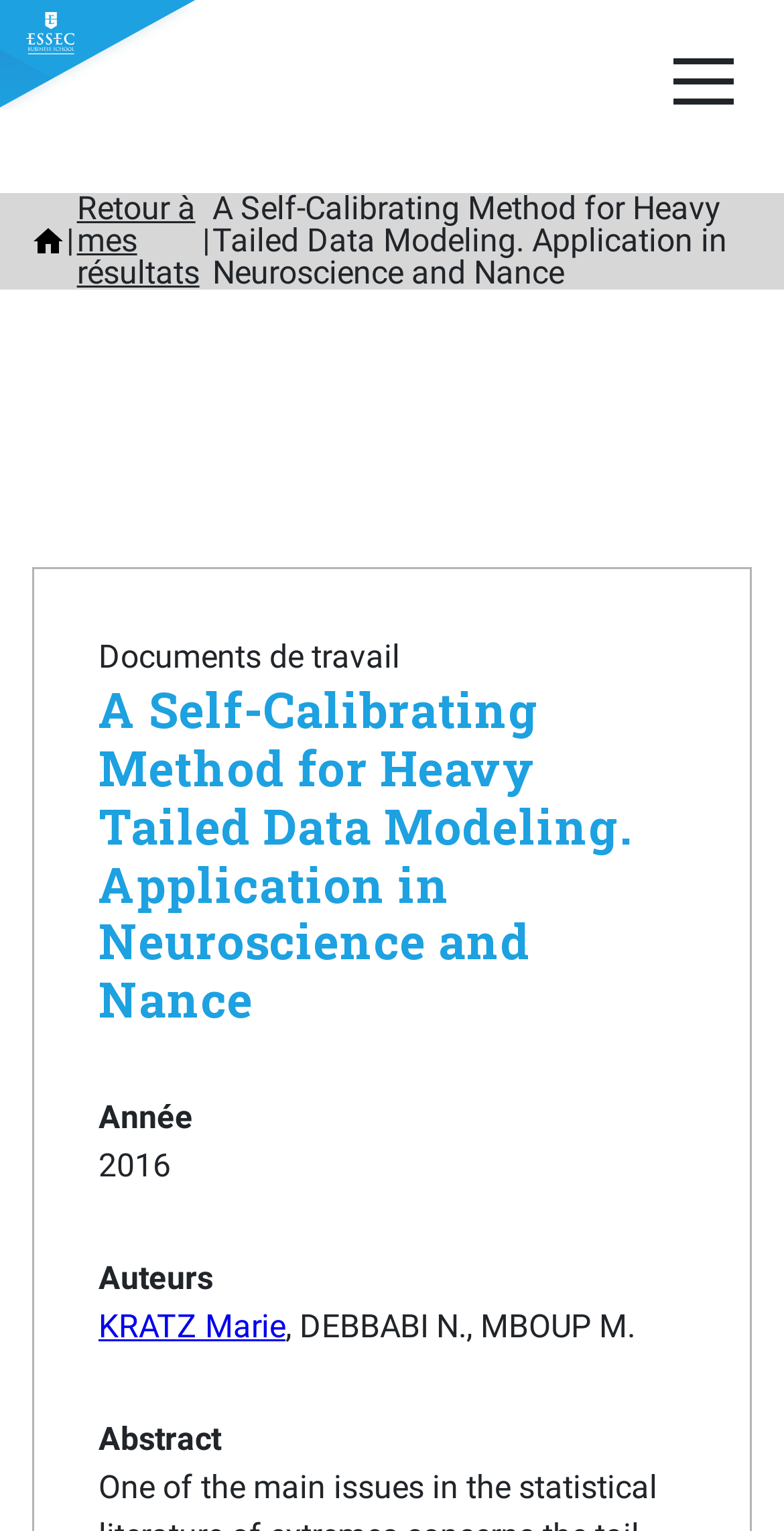Describe the entire webpage, focusing on both content and design.

This webpage appears to be a research paper or academic article page. At the top left, there is a small image, and to its right, there is another small image. On the top right, there is a larger image. Below these images, there are two links, "Accueil" and "Retour à mes résultats", positioned side by side. 

Below these links, there is a title "A Self-Calibrating Method for Heavy Tailed Data Modeling. Application in Neuroscience and Nance" which is also a link. This title is centered and takes up most of the width of the page. 

Further down, there is a section with the title "Documents de travail". Below this title, there is a heading with the same title as the page, "A Self-Calibrating Method for Heavy Tailed Data Modeling. Application in Neuroscience and Nance", which is also a link. 

In the lower half of the page, there are several sections of text, including "Année" with the value "2016" below it, "Auteurs" with the authors' names "KRATZ Marie, DEBBABI N., MBOUP M." below it, and "Abstract" with no text below it. The authors' names are links.